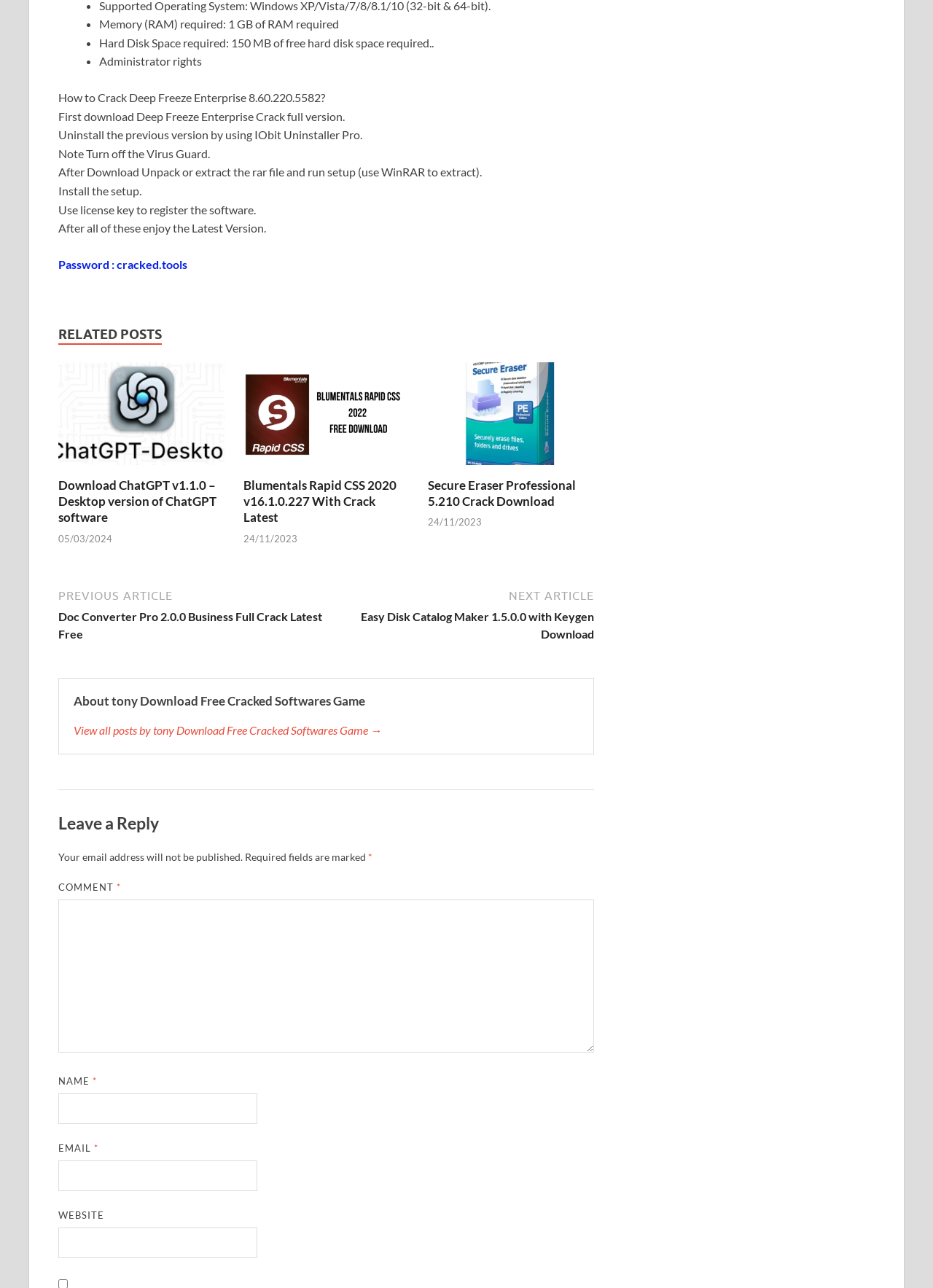Using the format (top-left x, top-left y, bottom-right x, bottom-right y), provide the bounding box coordinates for the described UI element. All values should be floating point numbers between 0 and 1: parent_node: WEBSITE name="url"

[0.062, 0.953, 0.276, 0.977]